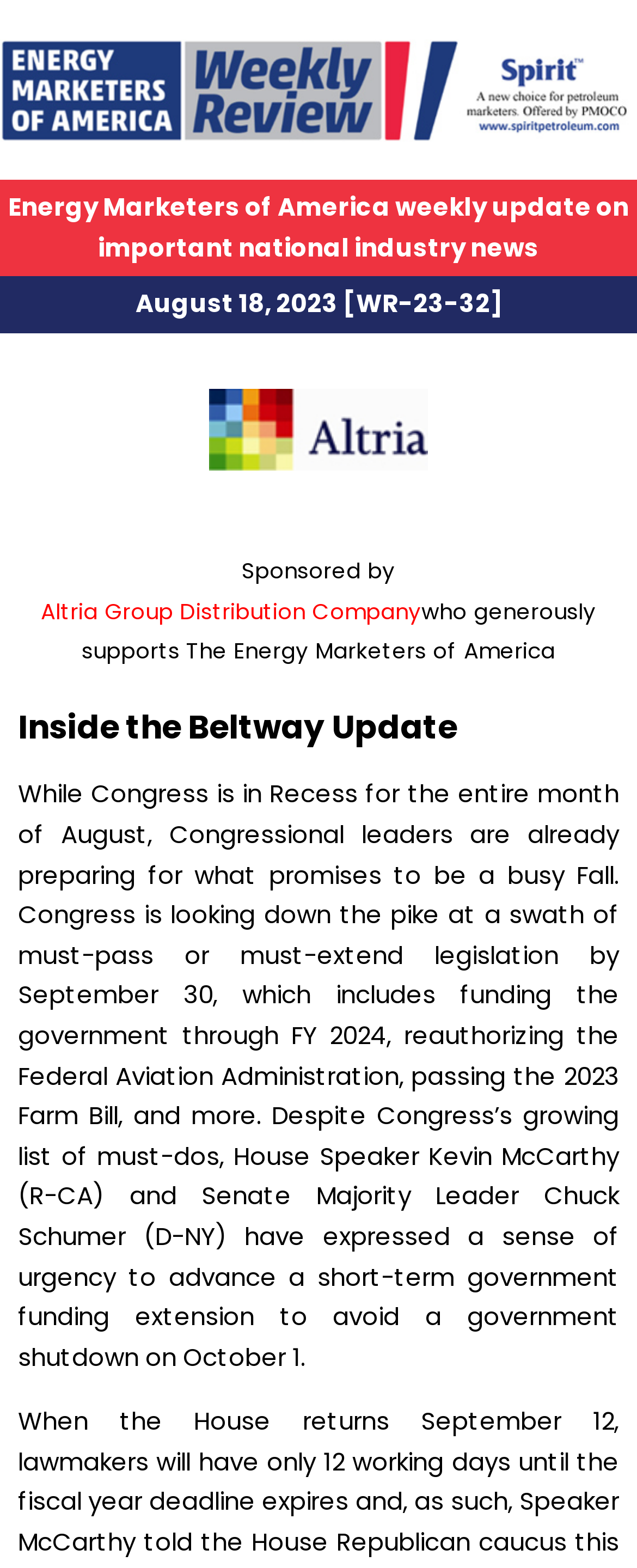Answer the question below with a single word or a brief phrase: 
What is the date of the weekly update?

August 18, 2023